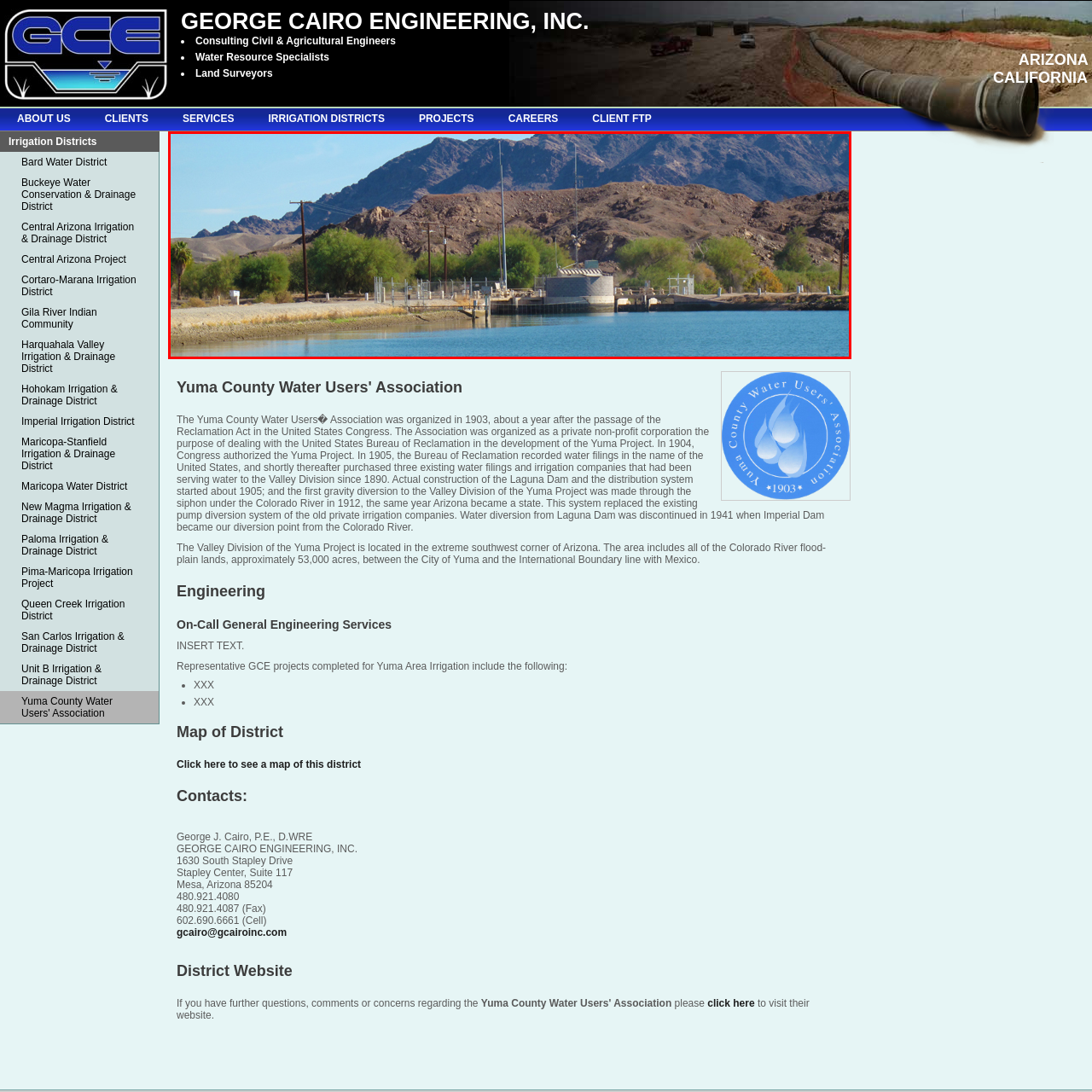Offer an in-depth caption for the image content enclosed by the red border.

The image depicts a scenic view of a water management facility located near the Colorado River, surrounded by arid mountains. In the foreground, a blue expanse of water reflects the sky, while a small structure, possibly a pump station or water control facility, stands at the water's edge with equipment situated for operational purposes. The landscape features sparse vegetation, primarily consisting of green shrubs, which contrast with the dry, rocky mountains in the background. This area is part of the Yuma Project, a significant irrigation initiative that has played a vital role in managing water resources for agricultural use in the region. The infrastructure visible in the image exemplifies the efforts made by organizations like the Yuma County Water Users' Association to harness and distribute water effectively.